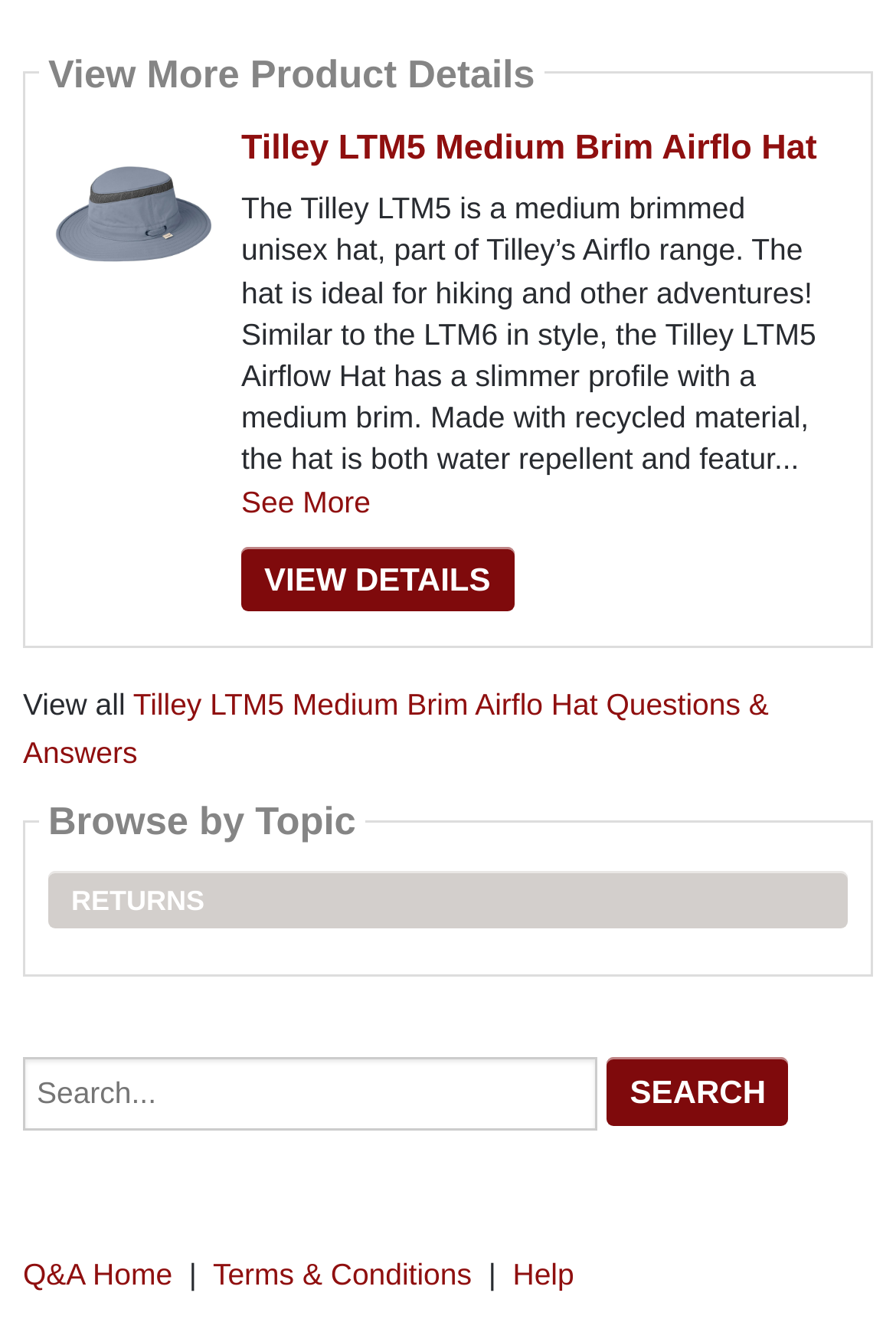Can you determine the bounding box coordinates of the area that needs to be clicked to fulfill the following instruction: "view March 2020"?

None